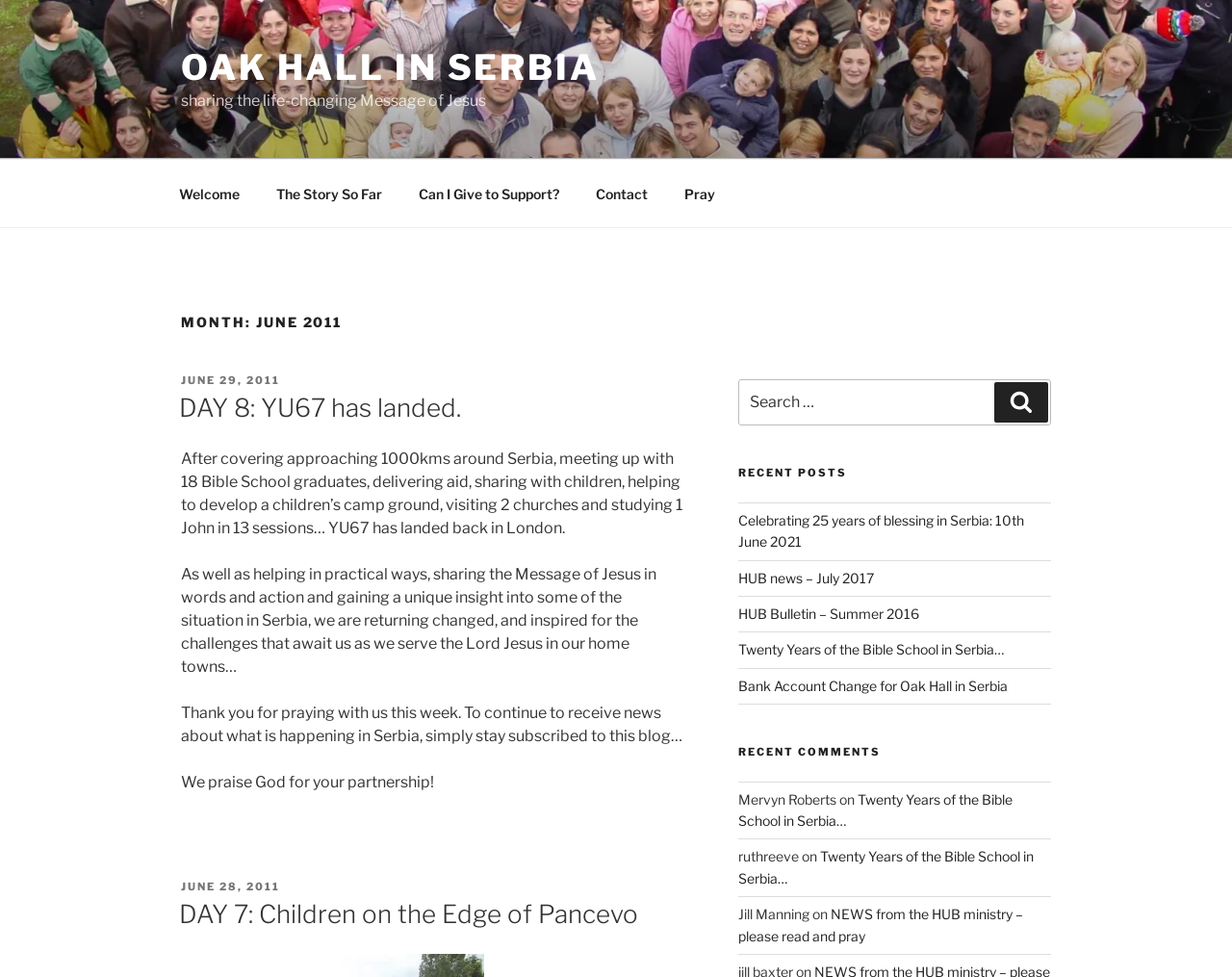Generate a comprehensive description of the webpage content.

This webpage is about Oak Hall in Serbia, with a focus on a mission trip in June 2011. At the top of the page, there is a large image of Oak Hall in Serbia, accompanied by a link to the same title. Below the image, there is a brief description of the mission, "sharing the life-changing Message of Jesus."

The top menu navigation bar is located below the image, with links to "Welcome," "The Story So Far," "Can I Give to Support?", "Contact," and "Pray." 

The main content of the page is divided into two sections. On the left side, there are two articles, each with a heading, a posted date, and a brief description. The first article is titled "DAY 8: YU67 has landed" and describes the team's return to London after a mission trip in Serbia. The second article is titled "DAY 7: Children on the Edge of Pancevo" and shares about the team's experience with children in Pancevo.

On the right side of the page, there is a search bar with a button to search for specific content. Below the search bar, there are three sections: "RECENT POSTS," "RECENT COMMENTS," and a list of links to recent posts, including "Celebrating 25 years of blessing in Serbia: 10th June 2021" and "Twenty Years of the Bible School in Serbia…". The "RECENT COMMENTS" section displays the names of commenters, the dates of their comments, and the titles of the posts they commented on.